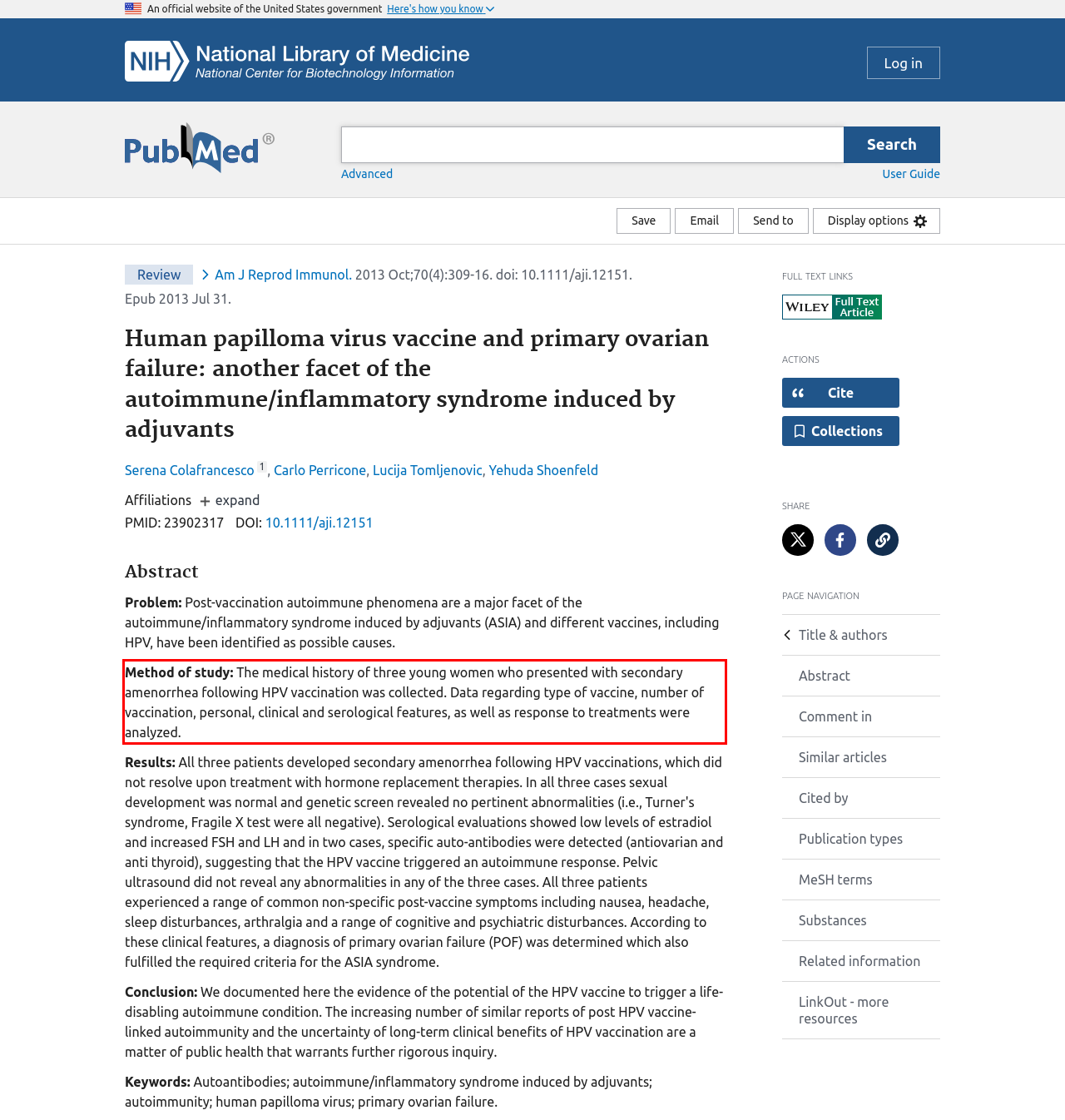Please take the screenshot of the webpage, find the red bounding box, and generate the text content that is within this red bounding box.

Method of study: The medical history of three young women who presented with secondary amenorrhea following HPV vaccination was collected. Data regarding type of vaccine, number of vaccination, personal, clinical and serological features, as well as response to treatments were analyzed.